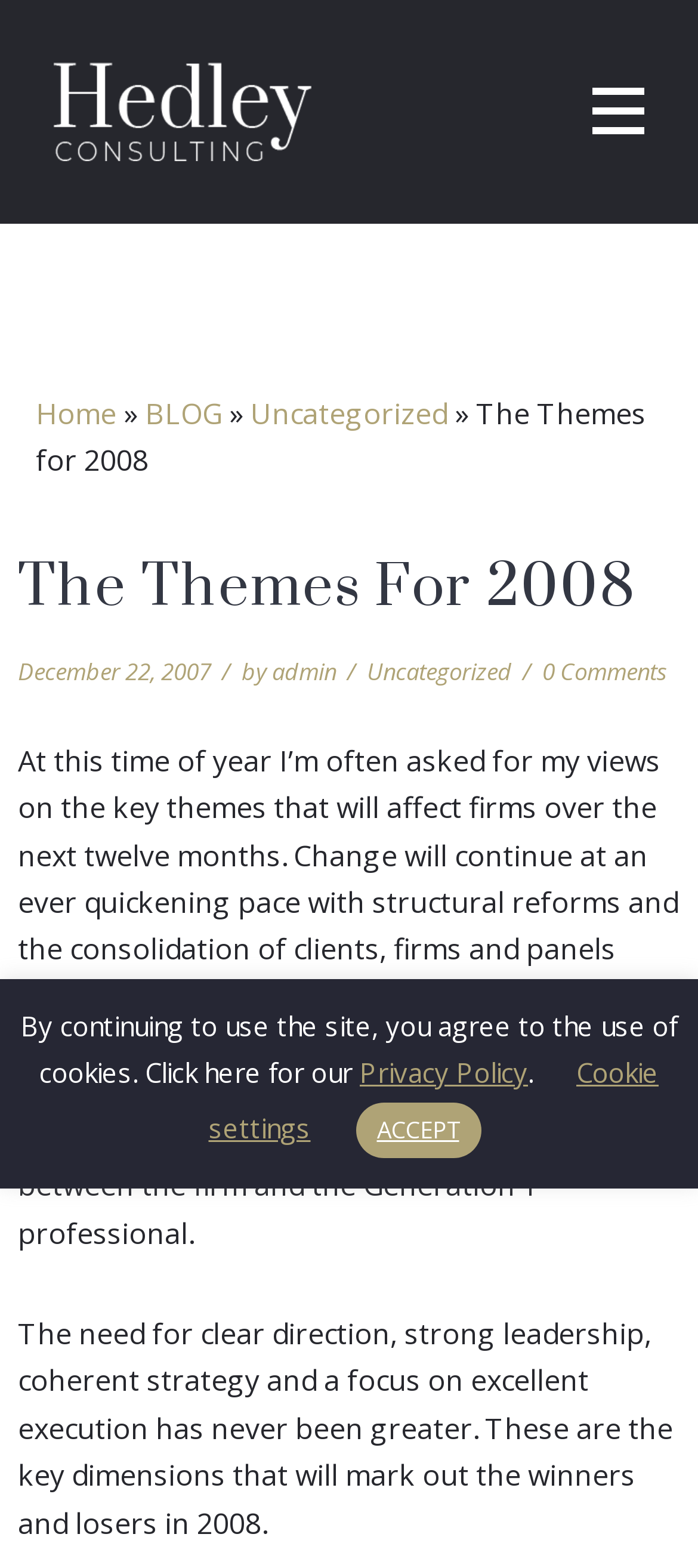Extract the bounding box coordinates for the UI element described by the text: "Cookie settings". The coordinates should be in the form of [left, top, right, bottom] with values between 0 and 1.

[0.299, 0.672, 0.944, 0.731]